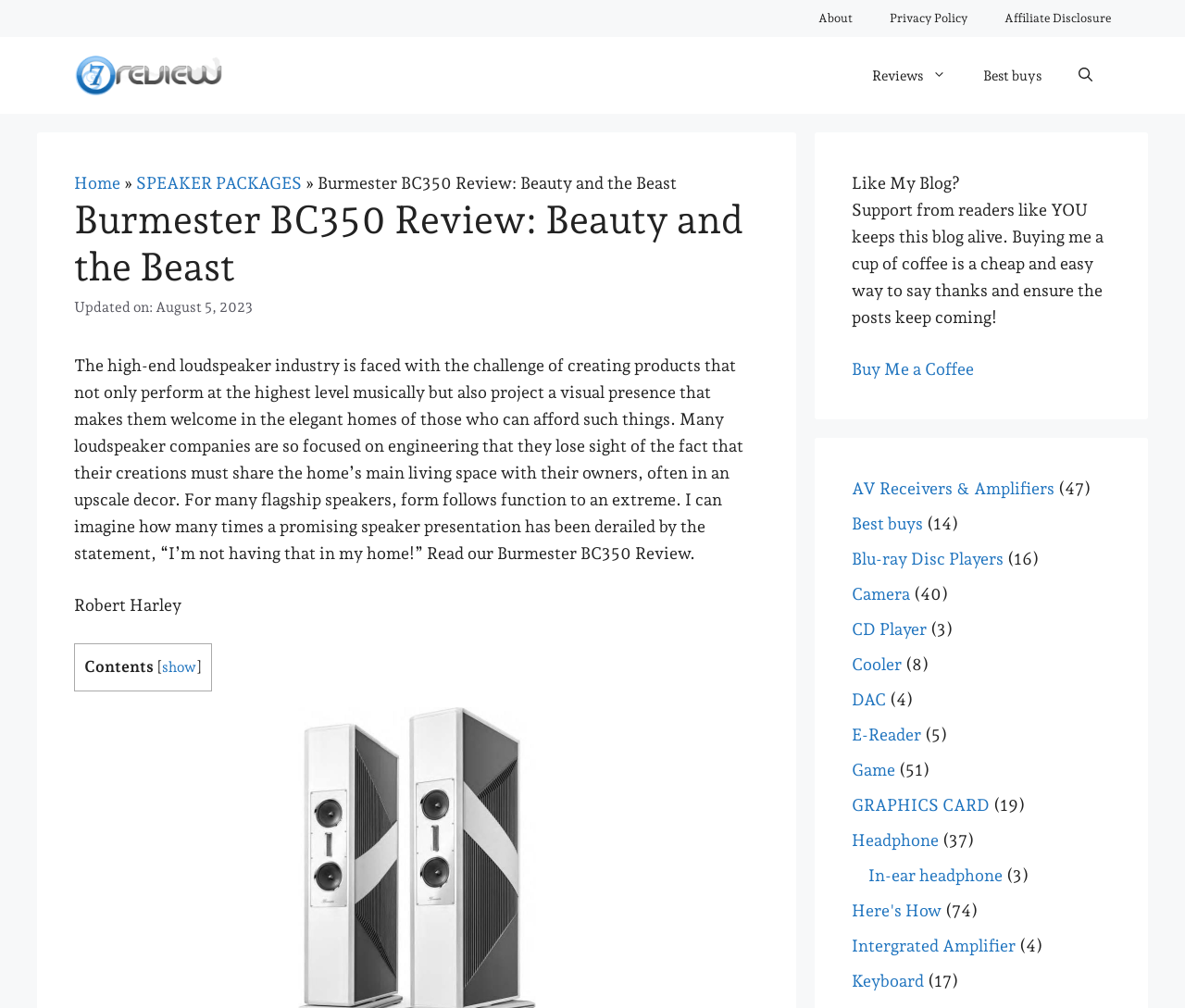Give a full account of the webpage's elements and their arrangement.

This webpage is a review of the Burmester BC350 loudspeaker, titled "Beauty and the Beast". At the top, there is a navigation bar with links to "About", "Privacy Policy", and "Affiliate Disclosure". Below this, there is a banner with a link to the site's homepage, accompanied by an image of the site's logo.

The main content of the page is divided into two sections. On the left, there is a navigation menu with links to various categories, including "Reviews", "Best buys", and "SPEAKER PACKAGES". Below this, there is a heading with the title of the review, followed by a brief summary of the article.

On the right, there is a large block of text that appears to be the main body of the review. The text discusses the challenges of creating high-end loudspeakers that not only perform well musically but also have a visual presence that fits in with upscale home decor. The review is written by Robert Harley.

Below the main content, there is a table of contents with links to different sections of the review. On the right side of the page, there is a complementary section with links to various categories, including "AV Receivers & Amplifiers", "Best buys", and "Blu-ray Disc Players", each with a number in parentheses indicating the number of items in that category. There are also links to support the blog and buy the author a cup of coffee.